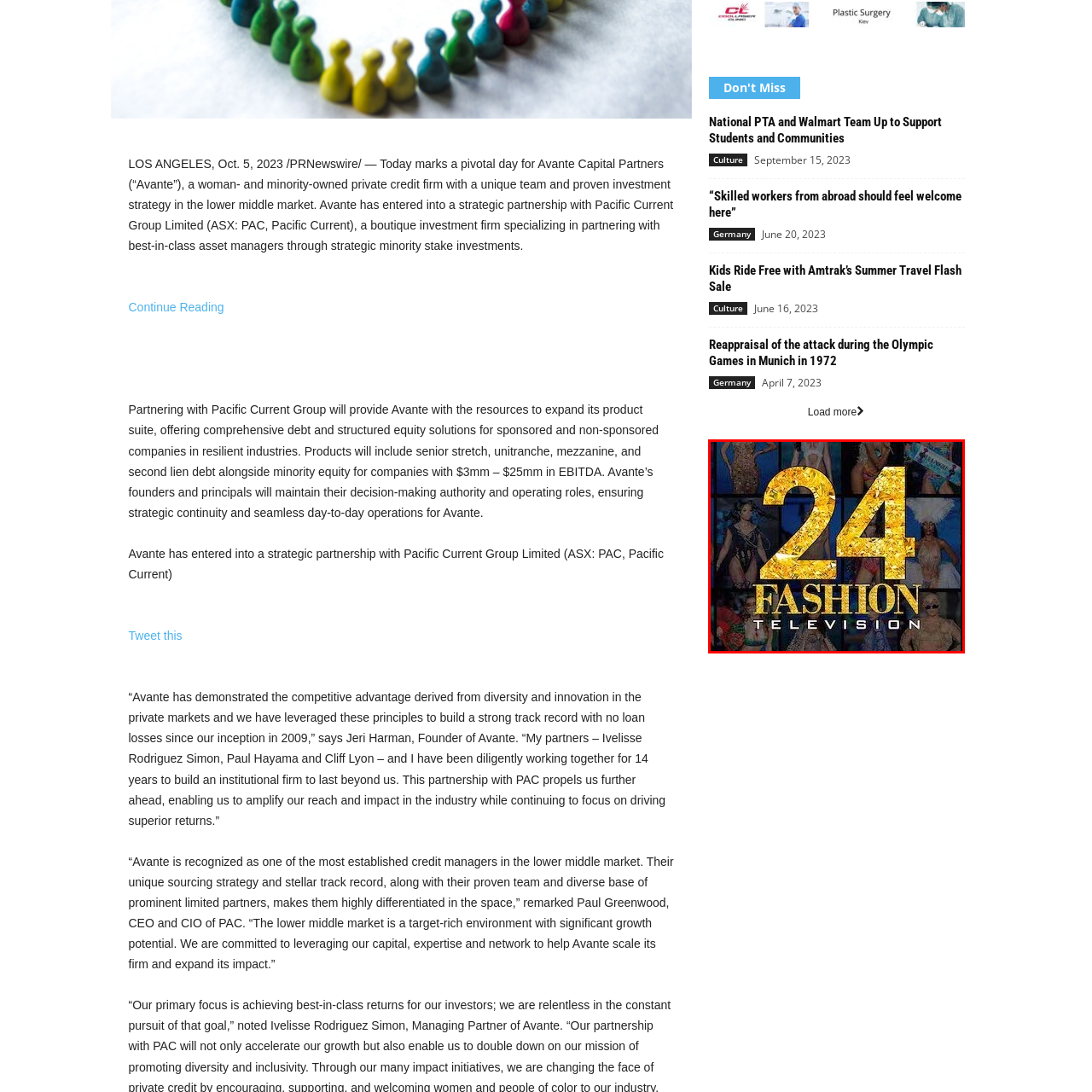Write a comprehensive caption detailing the image within the red boundary.

The image showcases a vibrant and engaging logo for "24 Fashion Television," prominently featuring the number "24" in a bold, glitzy gold font that captures attention. The background is a collage of diverse models showcasing various styles of fashion, likely from runway shows or fashion events, emphasizing the dynamic world of fashion television. The inclusion of the word "TELEVISION" beneath the logo reinforces its identity as a medium for fashion-related content, hinting at a focus on the latest trends, coverage of fashion events, and style inspiration. This design effectively combines glamour and entertainment, appealing to fashion enthusiasts and viewers who appreciate creative expression in clothing and design.